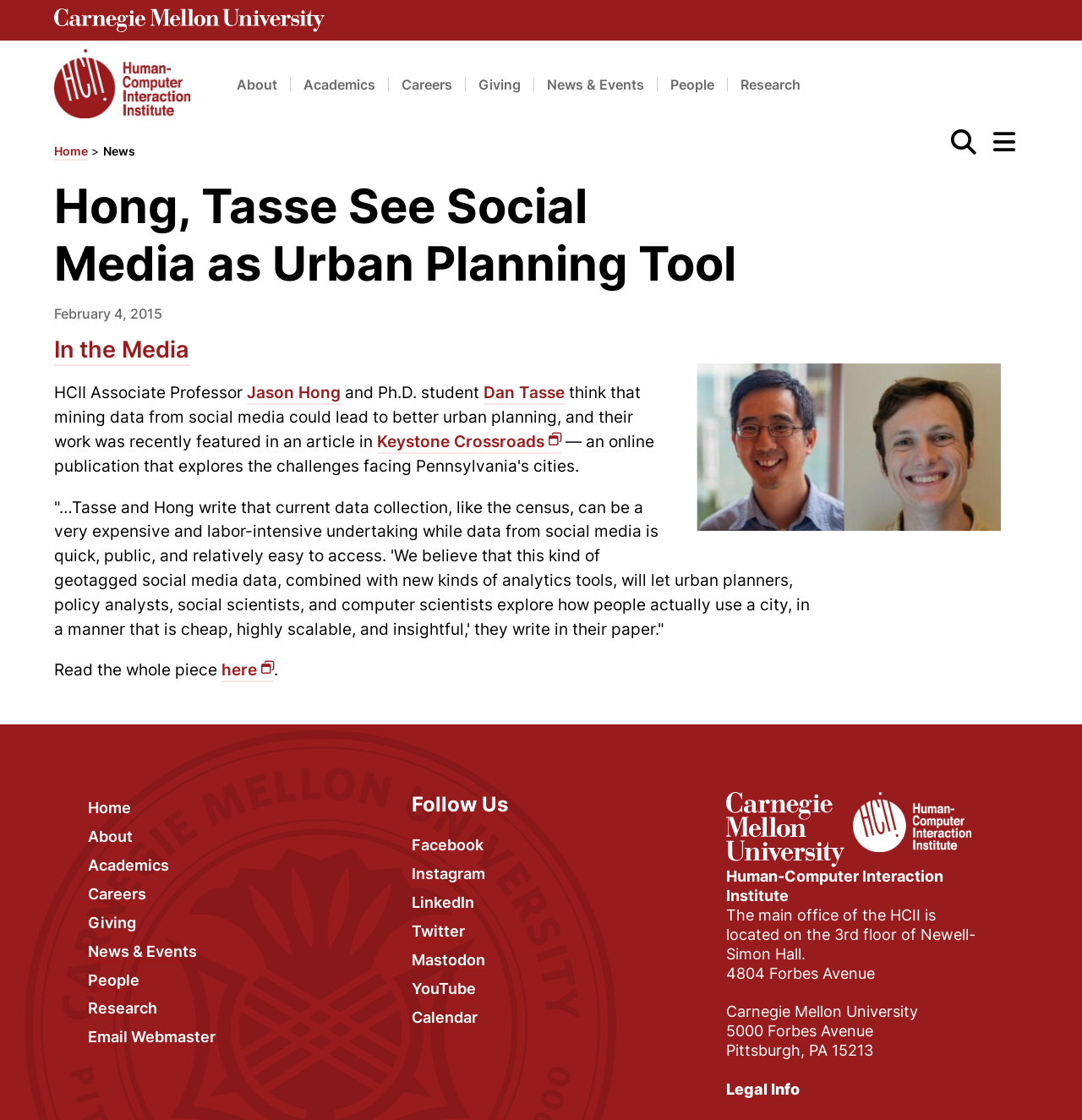What is the purpose of the 'Follow Us' section?
Using the image as a reference, give a one-word or short phrase answer.

To follow HCII on social media